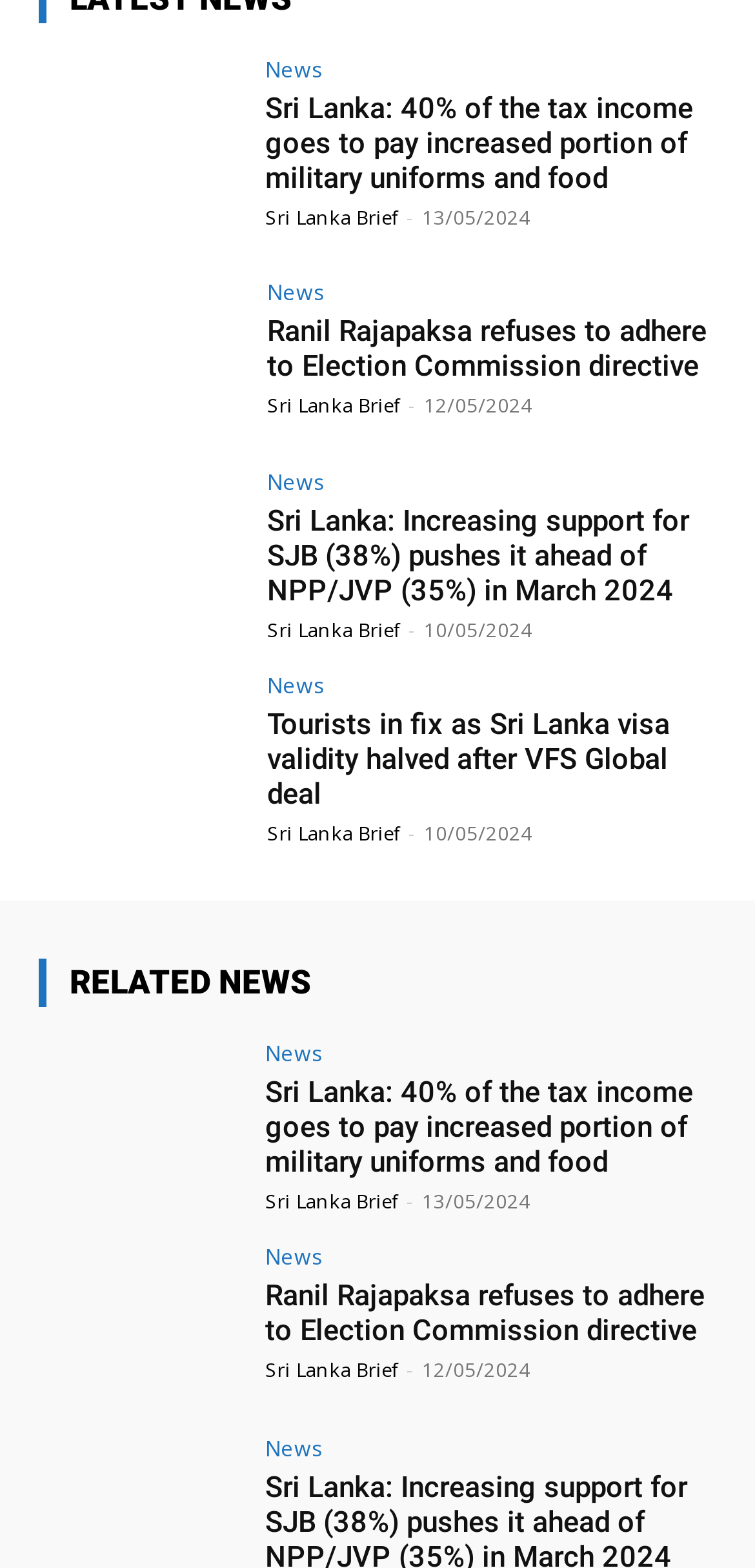Can you find the bounding box coordinates of the area I should click to execute the following instruction: "Read news about Sri Lanka"?

[0.051, 0.037, 0.321, 0.134]